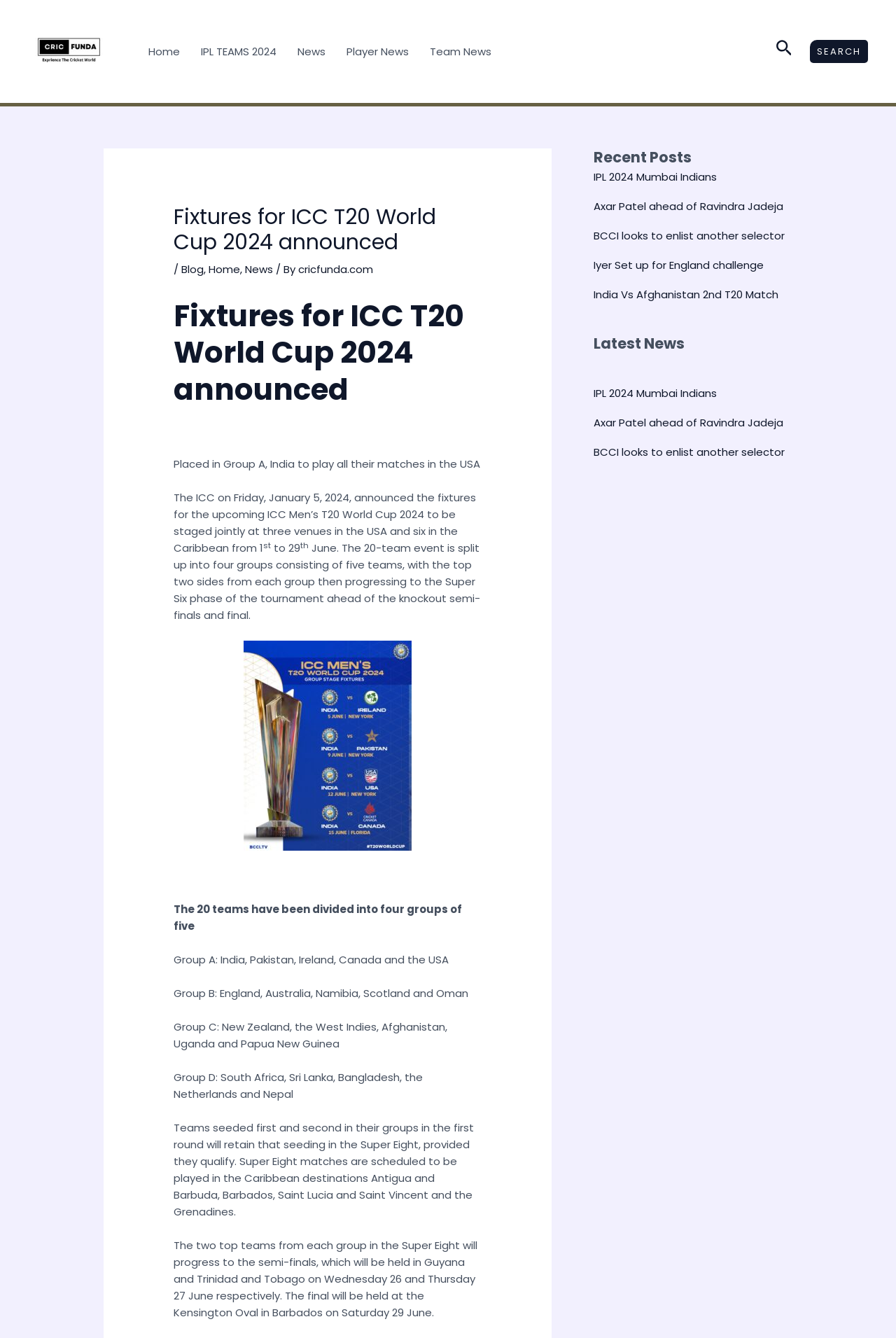Predict the bounding box for the UI component with the following description: "Team News".

[0.468, 0.0, 0.548, 0.077]